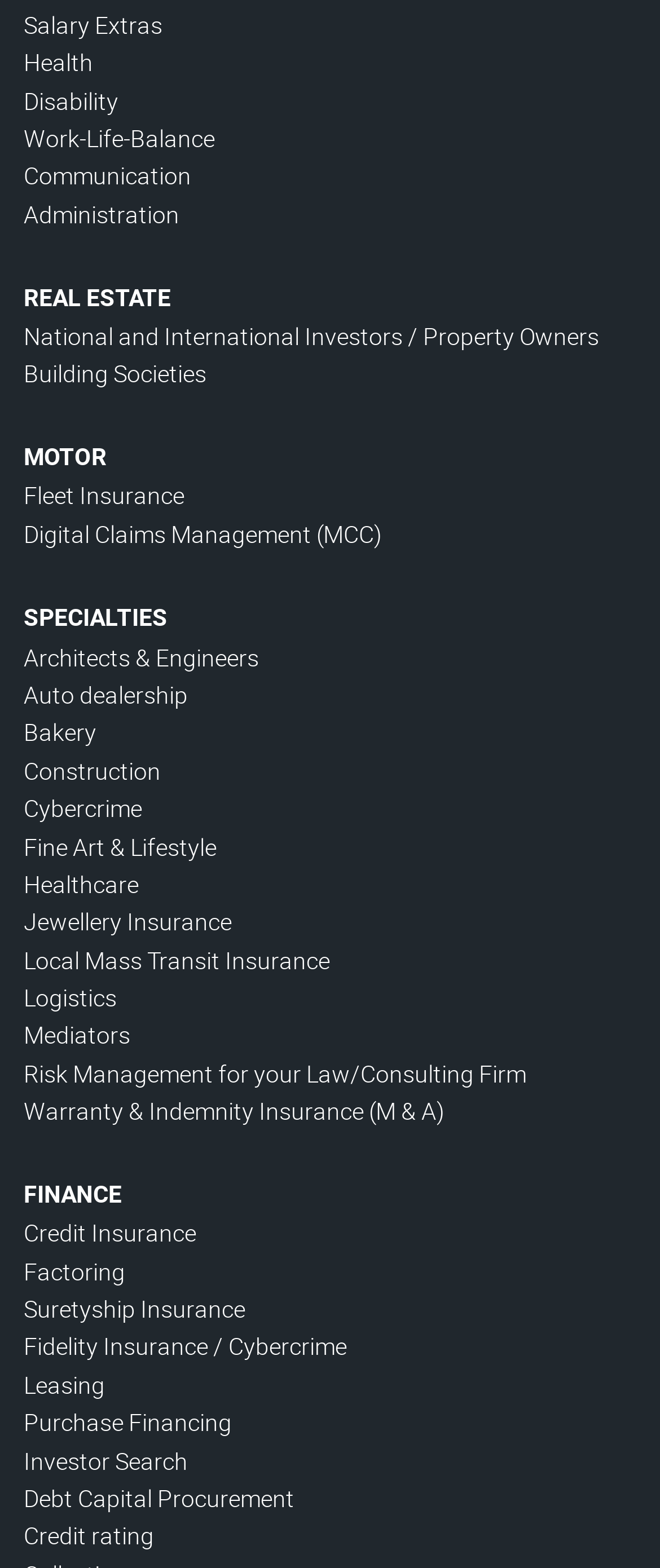How many categories are on the webpage?
Please provide a single word or phrase as your answer based on the image.

5